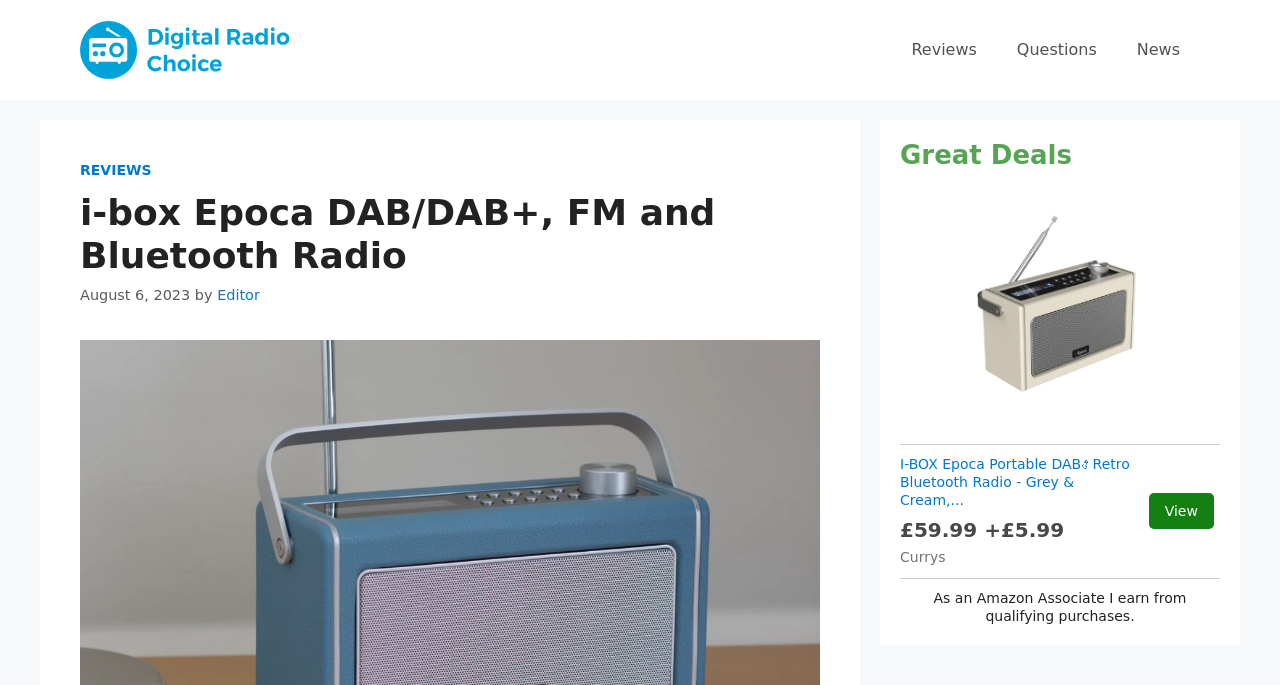Determine the bounding box coordinates for the HTML element mentioned in the following description: "alt="Digital Radio Choice"". The coordinates should be a list of four floats ranging from 0 to 1, represented as [left, top, right, bottom].

[0.062, 0.057, 0.227, 0.086]